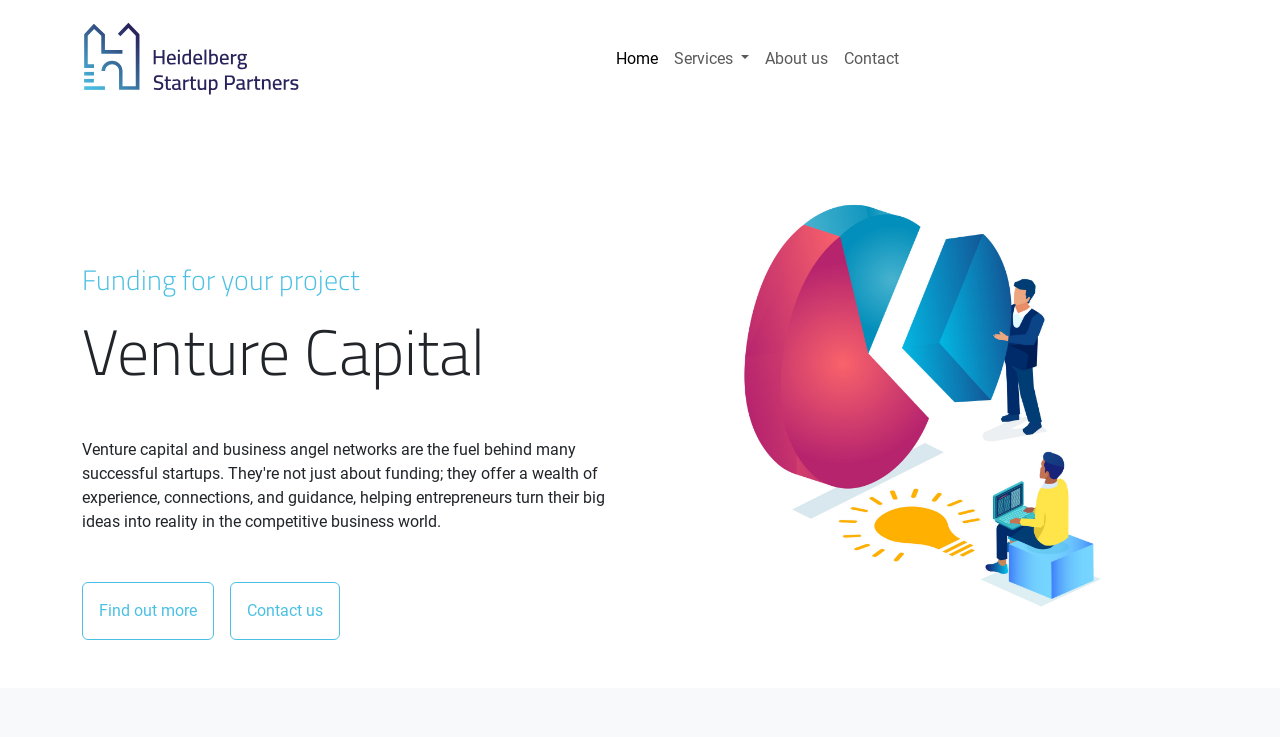Locate the bounding box of the UI element described by: "Find out more" in the given webpage screenshot.

[0.064, 0.79, 0.167, 0.869]